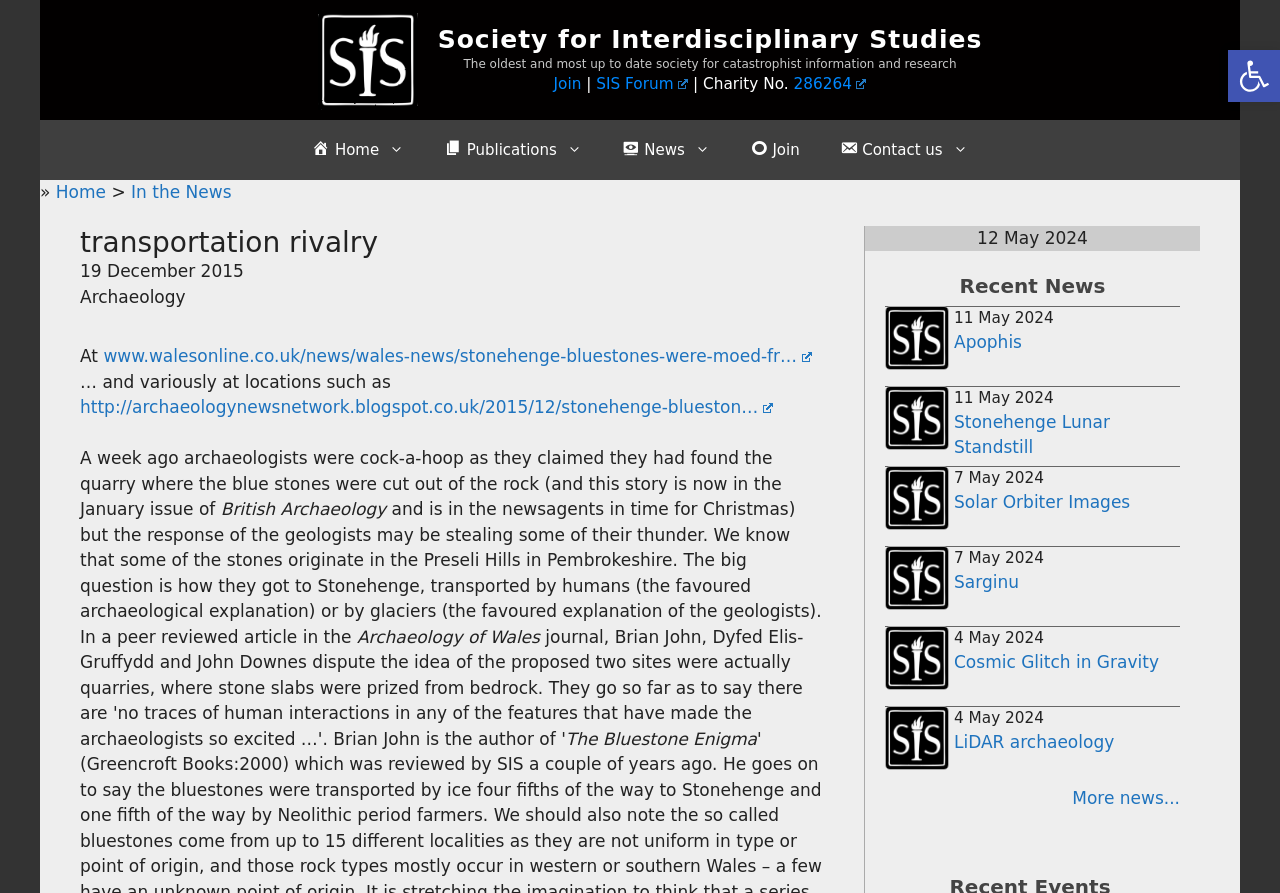Give a one-word or one-phrase response to the question:
What is the name of the society?

Society for Interdisciplinary Studies